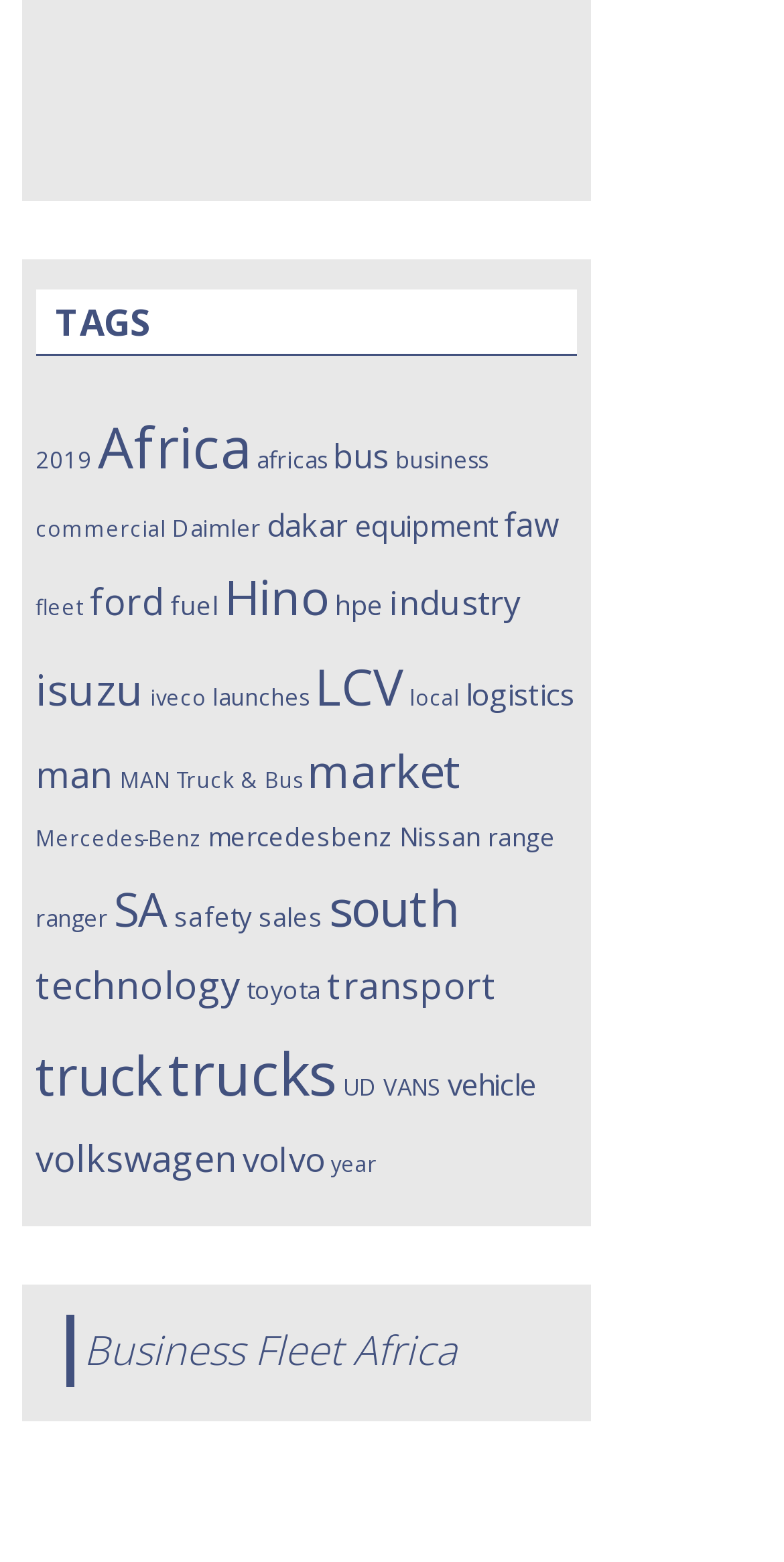Give the bounding box coordinates for the element described by: "Business Fleet Africa".

[0.107, 0.847, 0.584, 0.881]